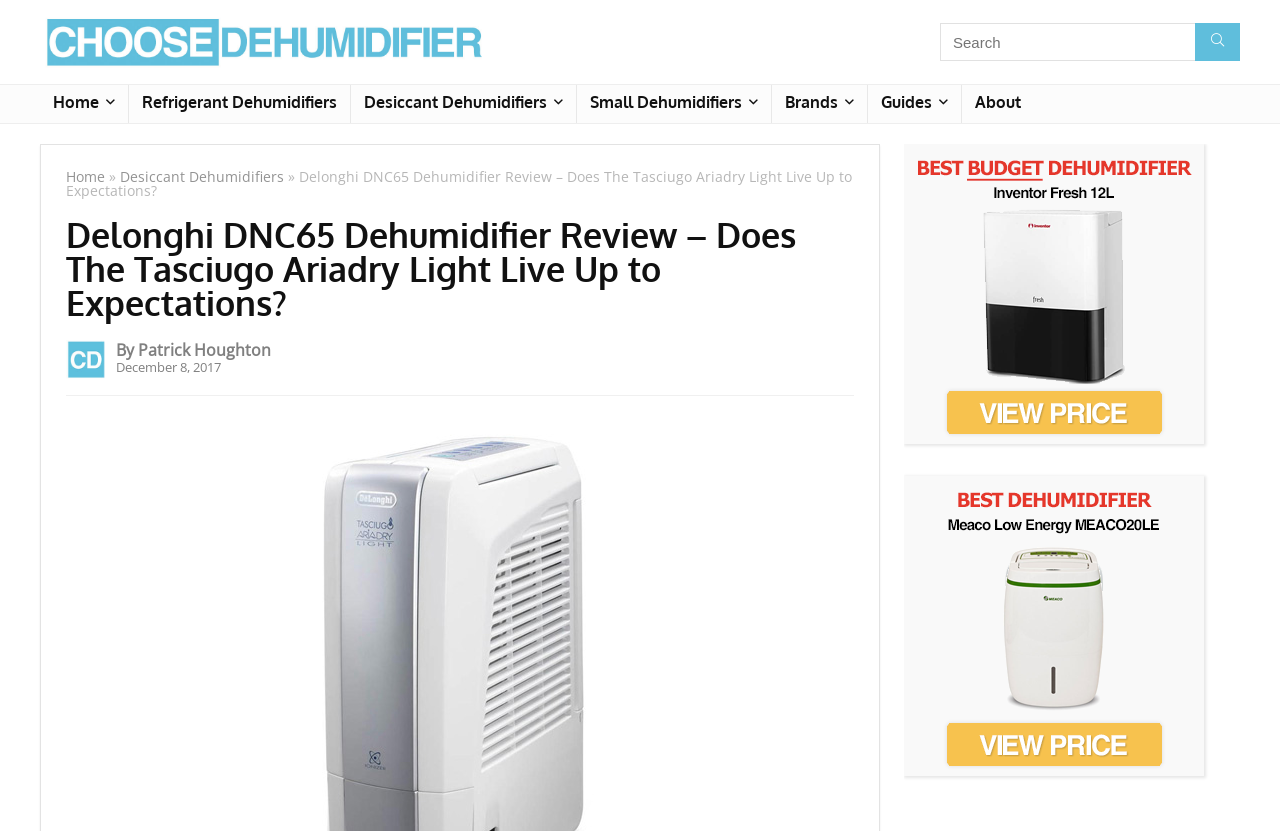Please identify the bounding box coordinates of where to click in order to follow the instruction: "Go to the home page".

[0.031, 0.102, 0.1, 0.148]